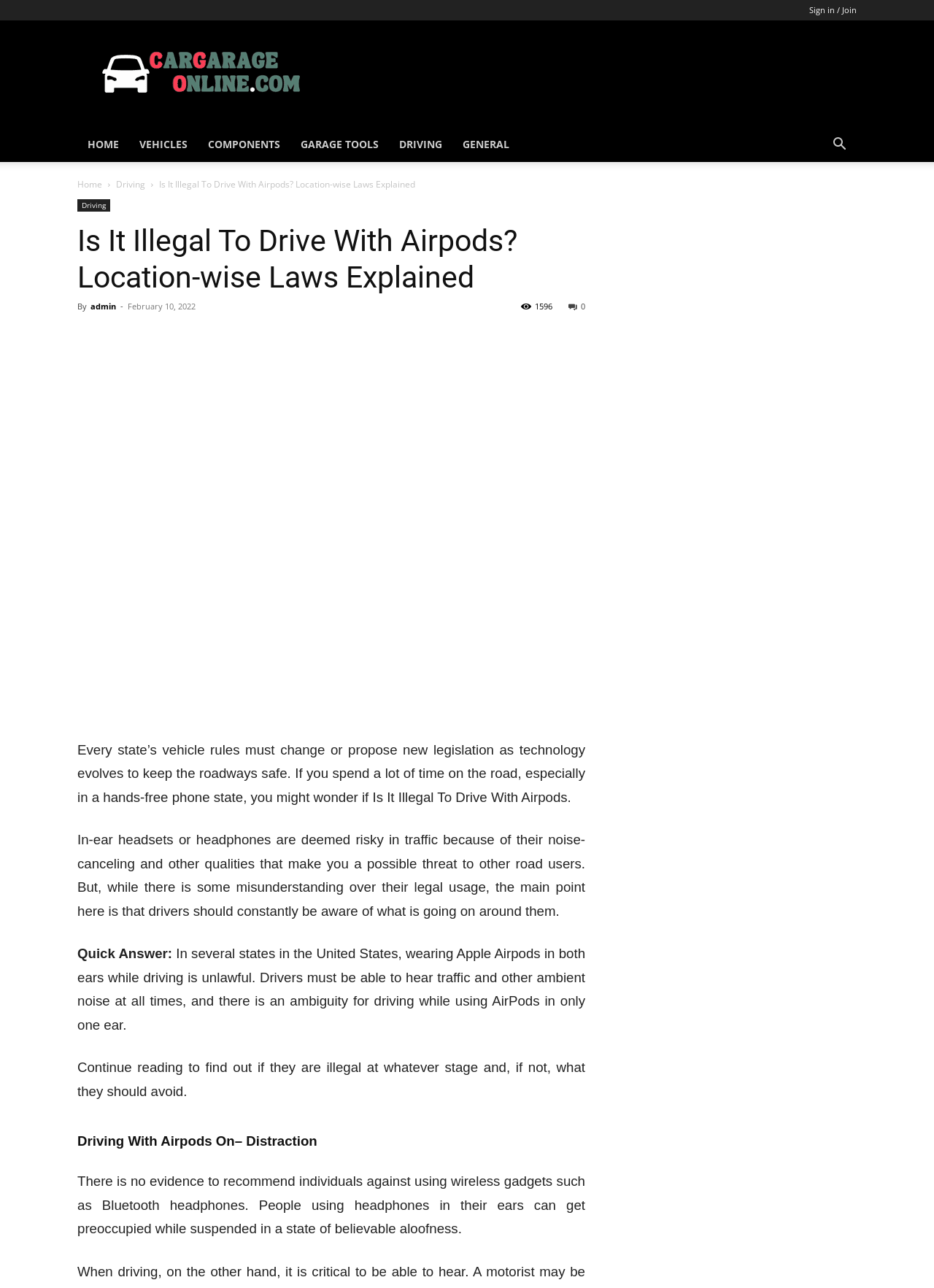Can you find the bounding box coordinates for the element to click on to achieve the instruction: "Click on the 'is it illegal to drive with airpods' link"?

[0.083, 0.296, 0.627, 0.559]